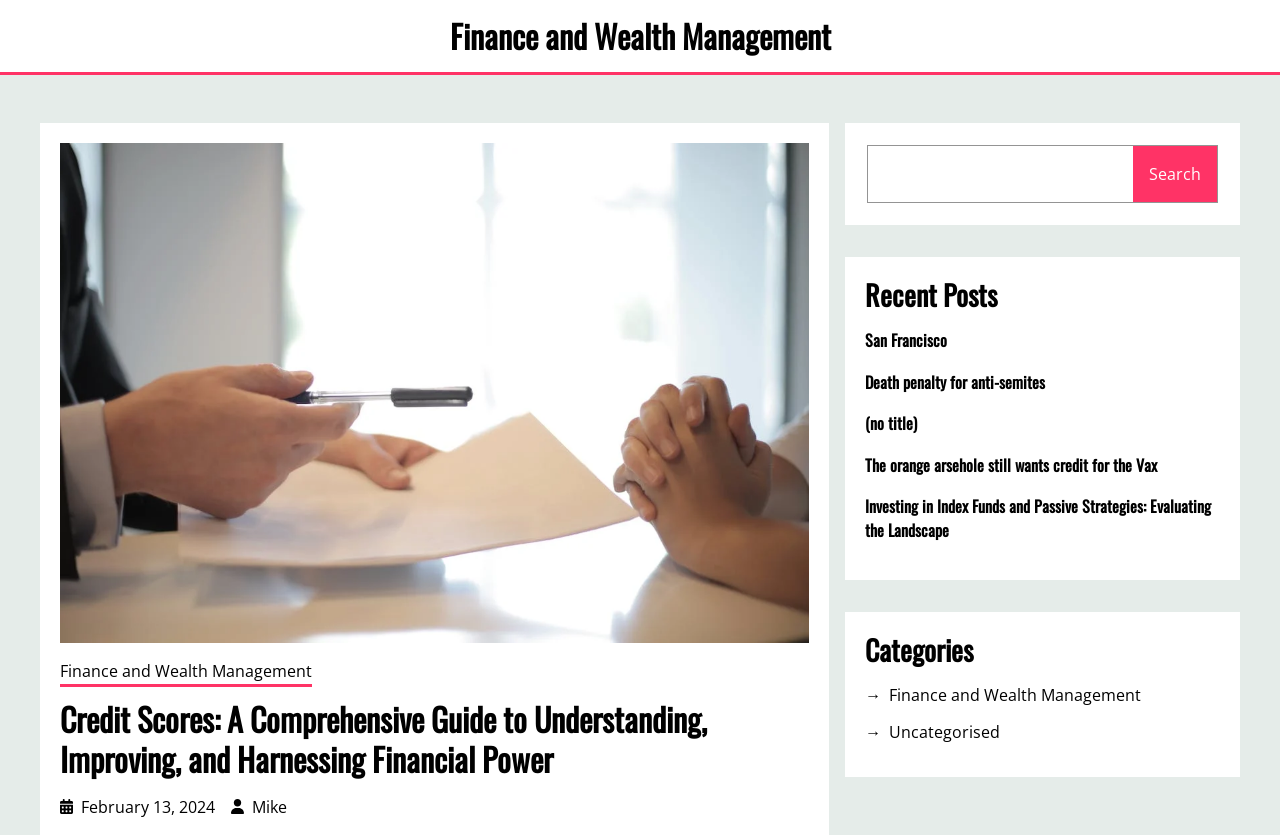Please predict the bounding box coordinates (top-left x, top-left y, bottom-right x, bottom-right y) for the UI element in the screenshot that fits the description: parent_node: Search name="s"

[0.678, 0.175, 0.885, 0.242]